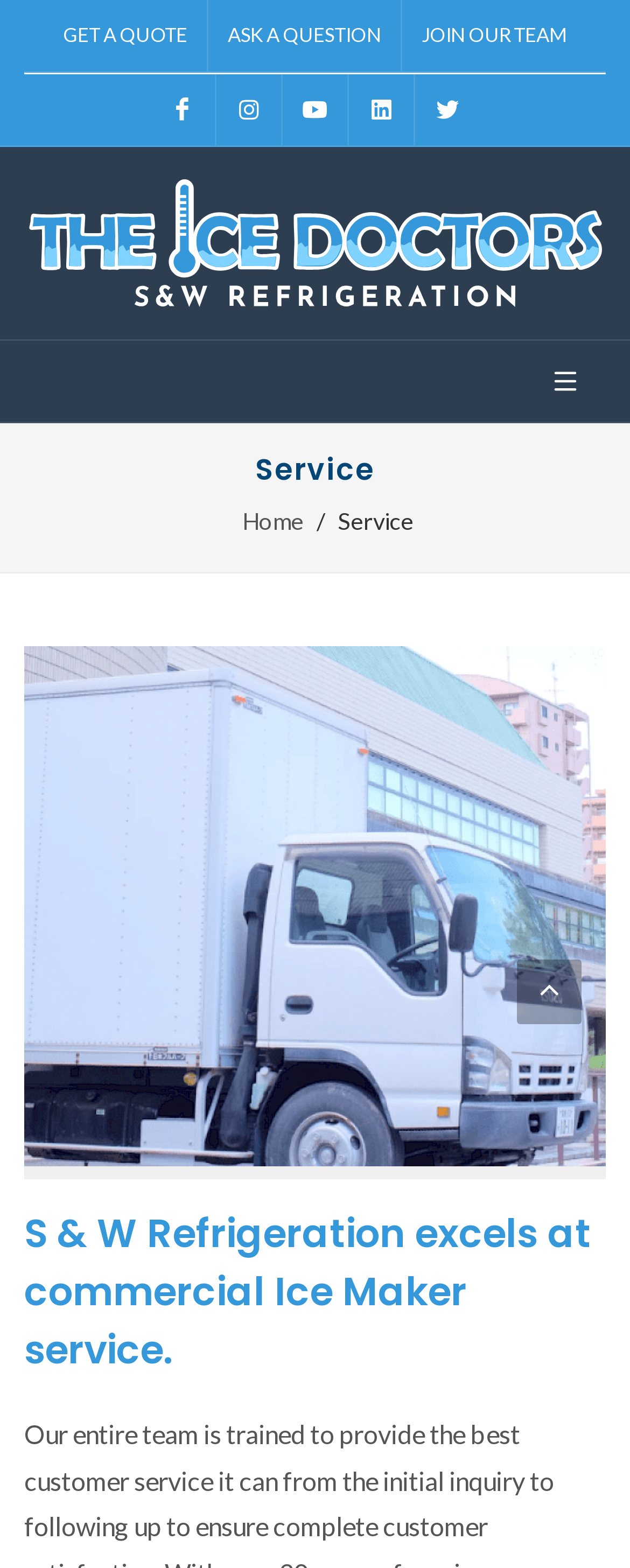Locate the bounding box coordinates of the item that should be clicked to fulfill the instruction: "Go to the Advanced Search page".

None